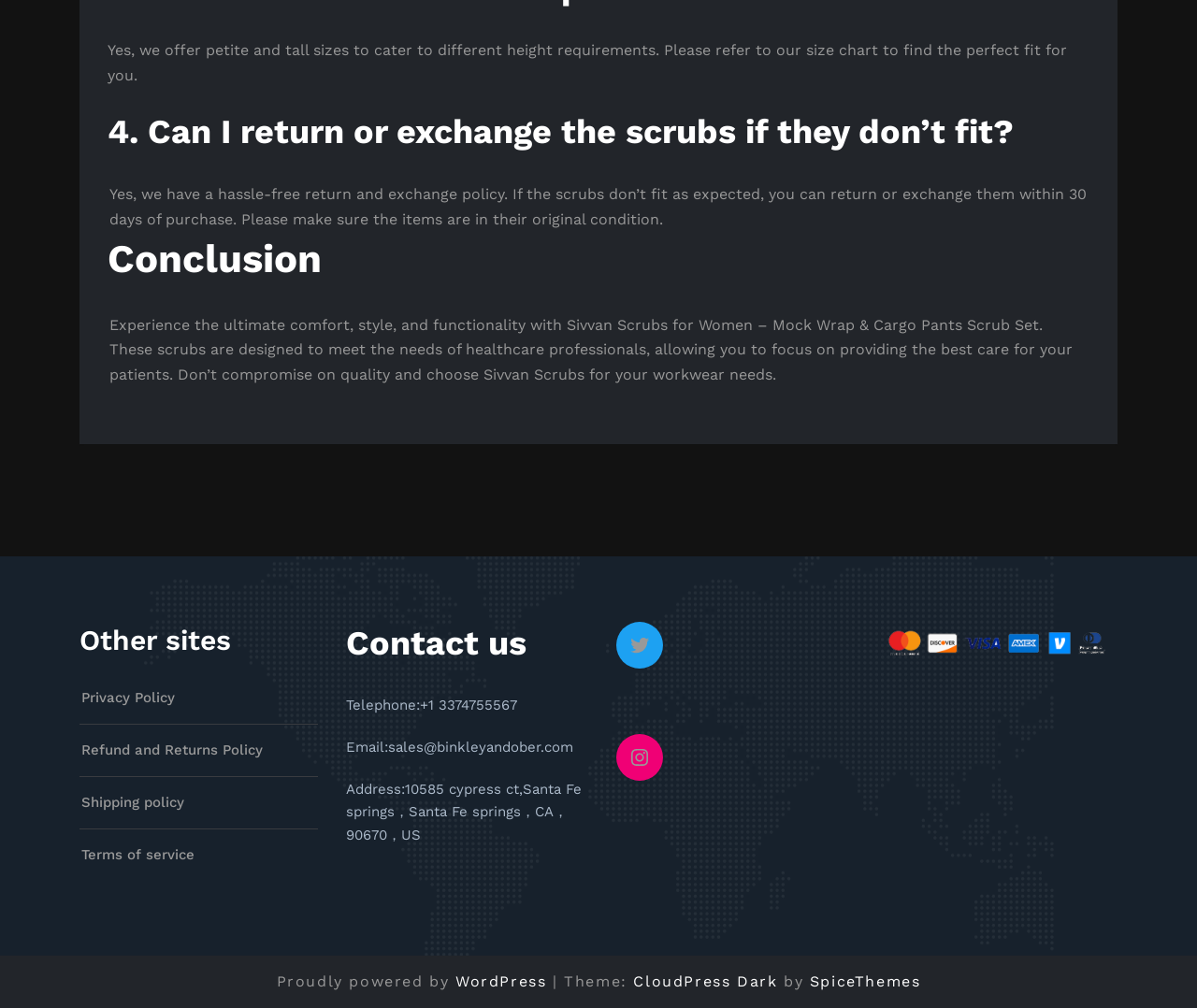Determine the bounding box coordinates of the clickable element to complete this instruction: "Click on 'Privacy Policy'". Provide the coordinates in the format of four float numbers between 0 and 1, [left, top, right, bottom].

[0.068, 0.684, 0.146, 0.7]